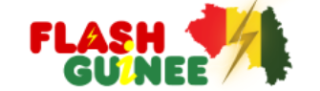Provide a thorough description of the contents of the image.

The image features the logo for "Flash Guinee," prominently displaying the name in vibrant, bold letters. The word "FLASH" is rendered in a striking red with a lightning bolt symbol, suggesting energy and speed, while "Guinee" is presented in a lush green, reflecting the connection to nature and the country. The background incorporates the colors of the Guinean flag—red, yellow, and green—artfully arranged to form the shape of the country itself, accompanied by an additional lightning bolt motif that enhances the dynamic feel of the design. This visually engaging logo captures the spirit of innovation and pride associated with Guinea.